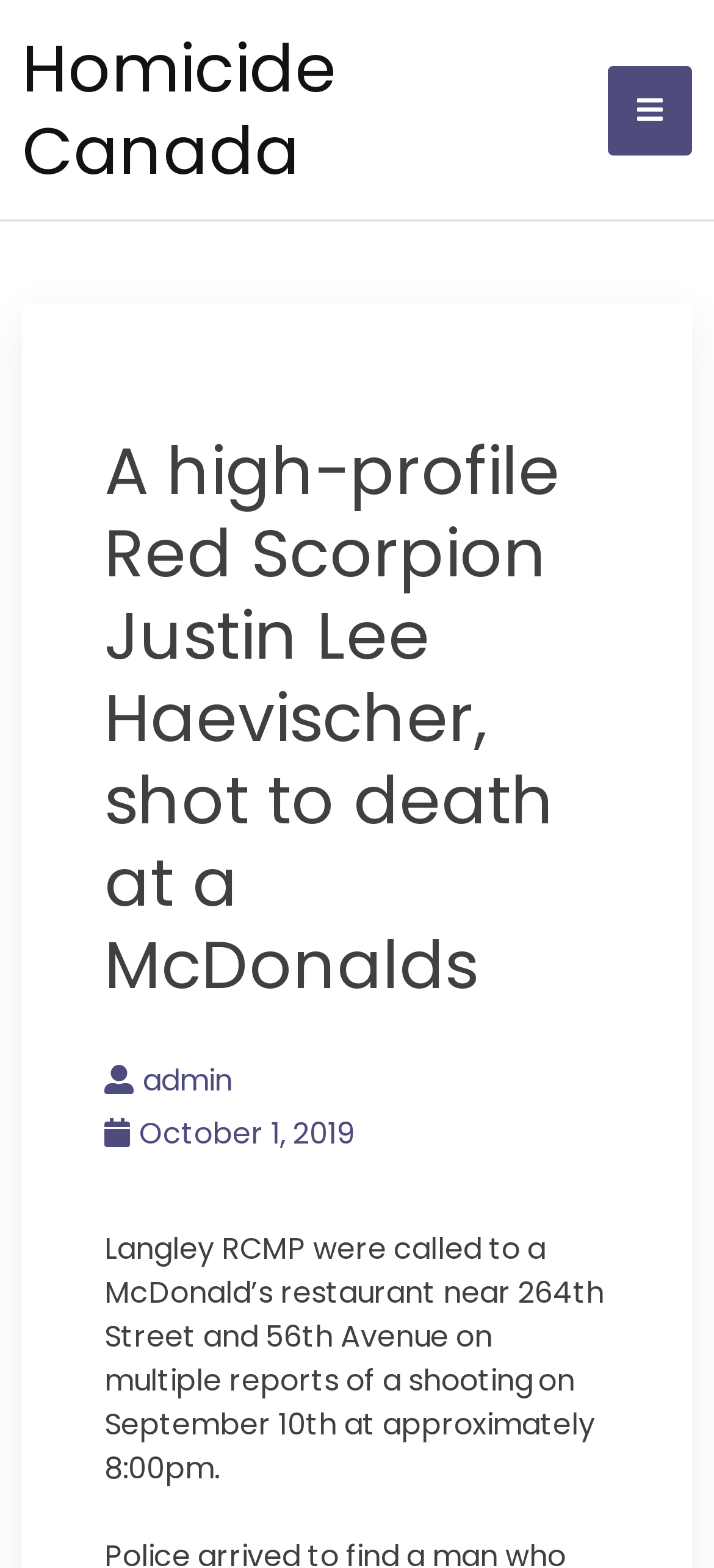Identify and provide the bounding box for the element described by: "October 1, 2019October 1, 2019".

[0.146, 0.71, 0.495, 0.737]